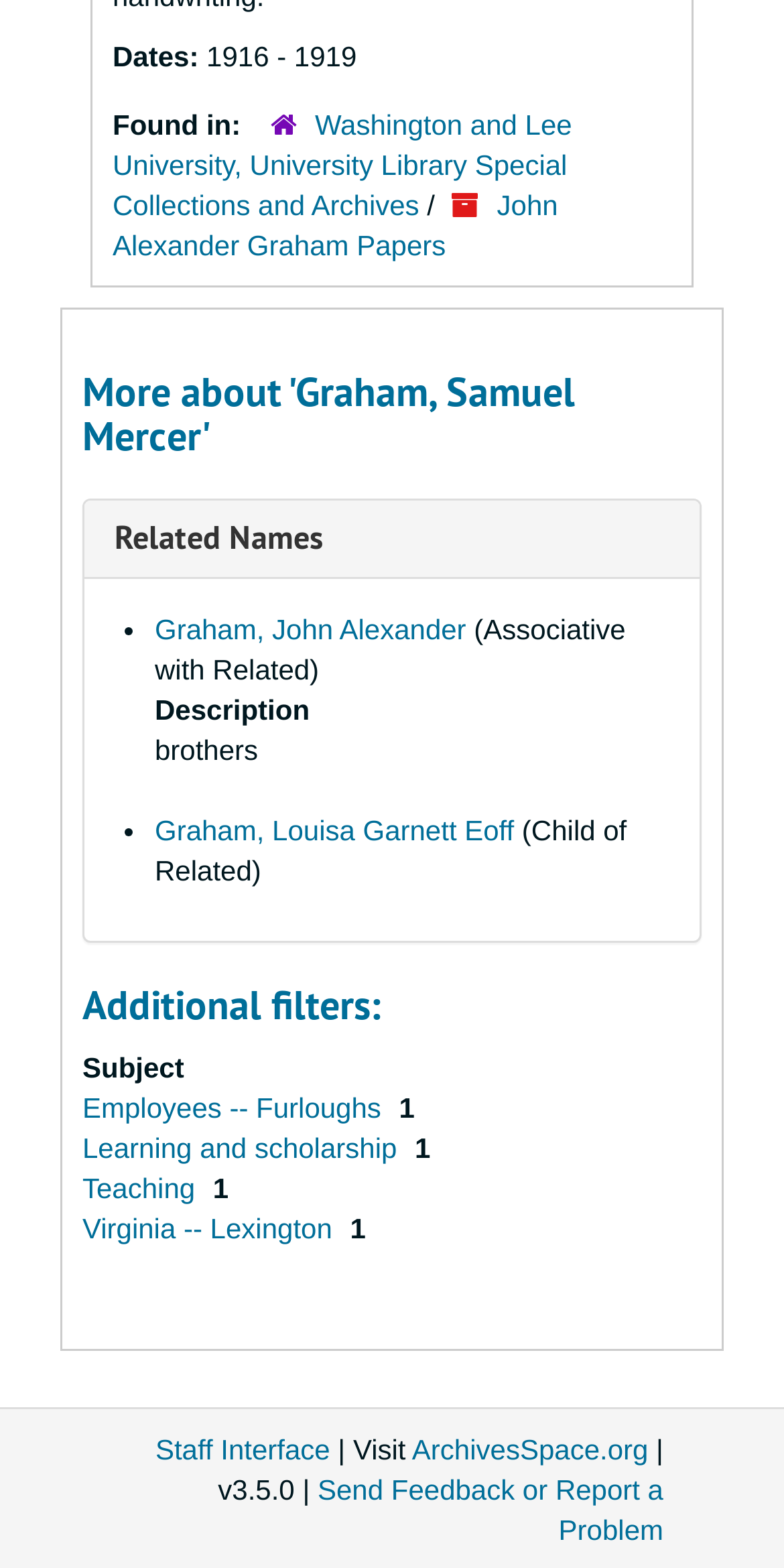Use the information in the screenshot to answer the question comprehensively: What is the date range of the collection?

The date range of the collection can be found in the 'Dates:' section at the top of the webpage, which states '1916 - 1919'.